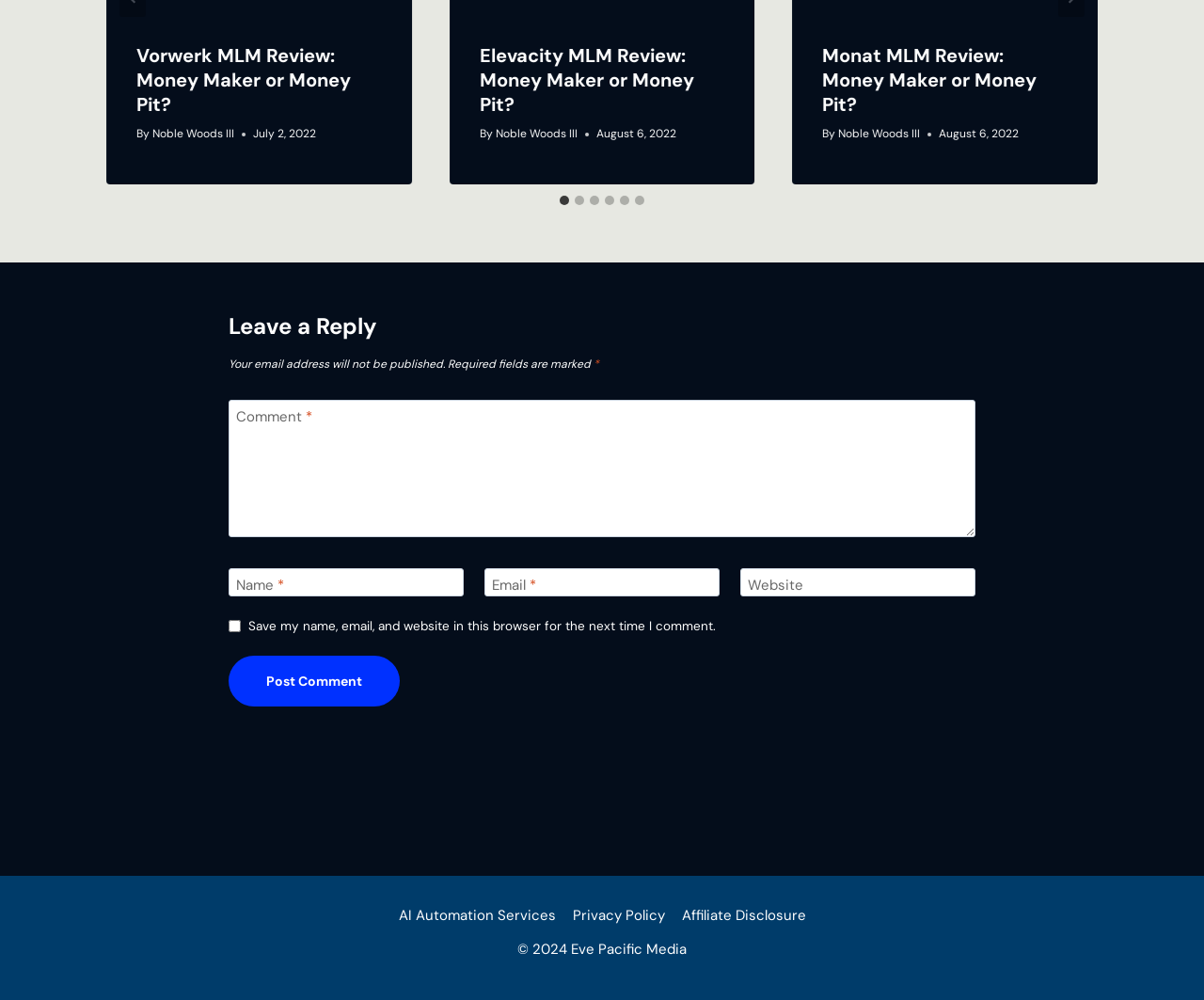Reply to the question with a single word or phrase:
How many required fields are there in the comment form?

3